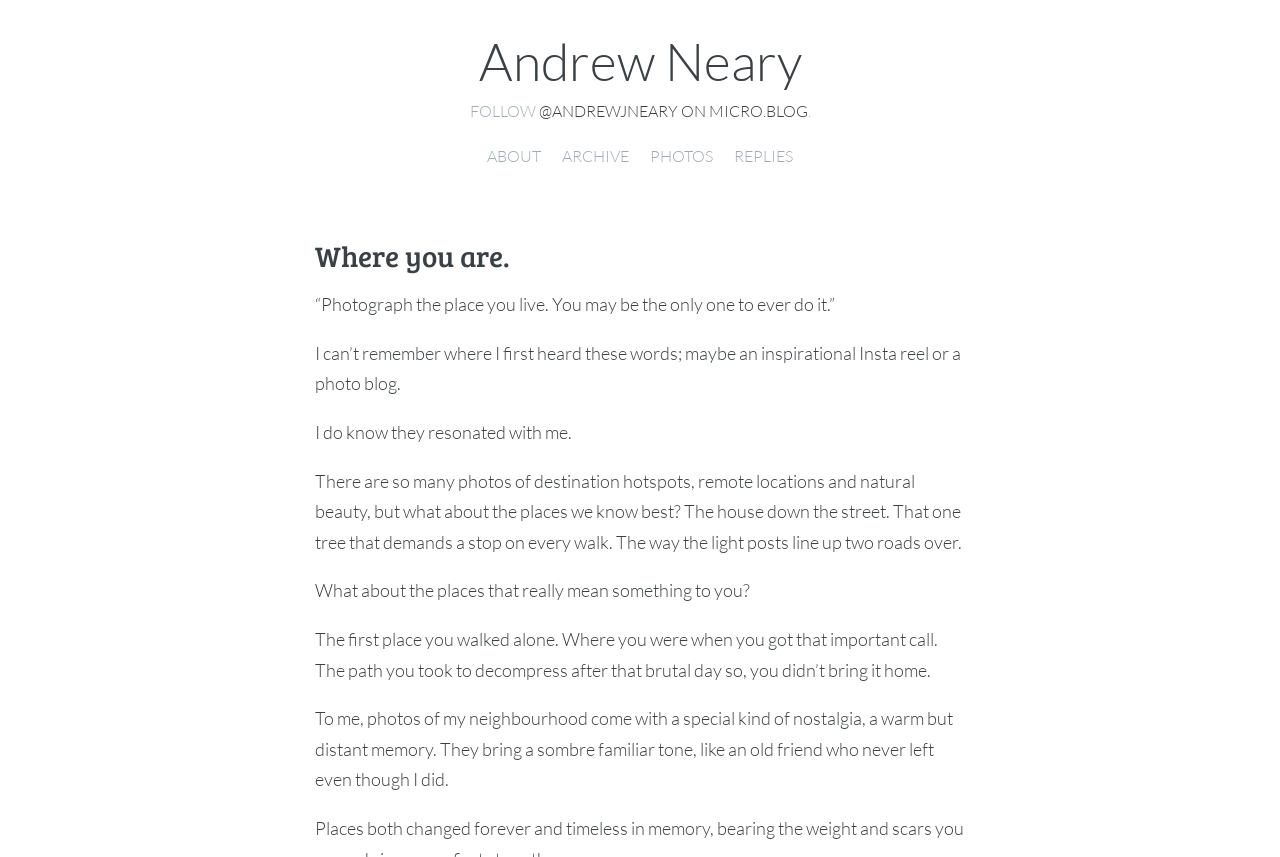Given the element description: "Where you are.", predict the bounding box coordinates of the UI element it refers to, using four float numbers between 0 and 1, i.e., [left, top, right, bottom].

[0.246, 0.276, 0.398, 0.321]